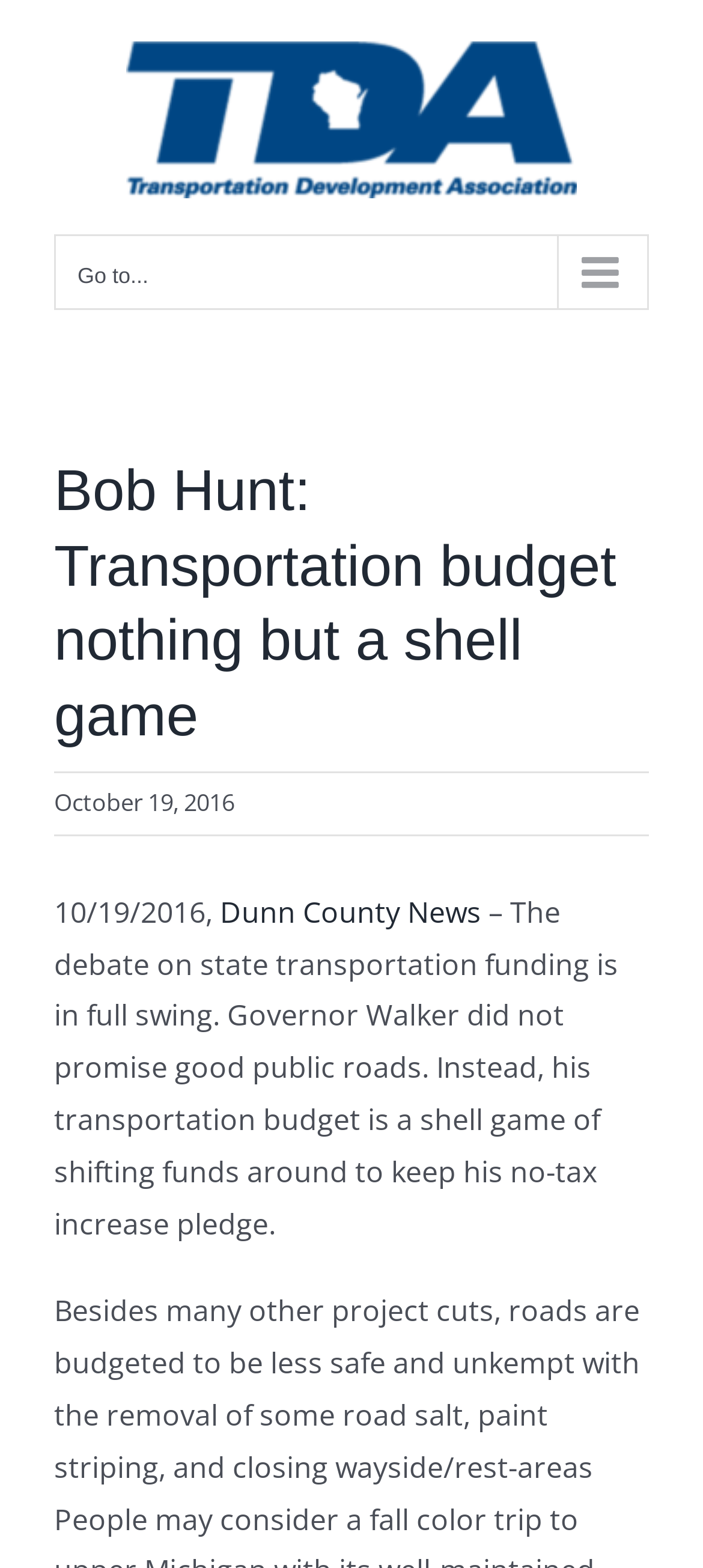Provide a thorough description of this webpage.

The webpage appears to be an article or blog post from the Transportation Development Association of Wisconsin. At the top of the page, there is a main menu navigation bar that spans almost the entire width of the page, with a logo of the association on the left side. Below the navigation bar, there is a mobile menu button that, when expanded, reveals the main menu.

The main content of the page is a single article, with a heading that reads "Bob Hunt: Transportation budget nothing but a shell game". The article's publication date, "October 19, 2016", is displayed above the heading, and a smaller text "10/19/2016" is placed below it. The article's source, "Dunn County News", is mentioned as a link next to the publication date.

The article's main text is a single paragraph that discusses the debate on state transportation funding, specifically Governor Walker's transportation budget and its impact on public roads. The text is positioned below the heading and spans almost the entire width of the page.